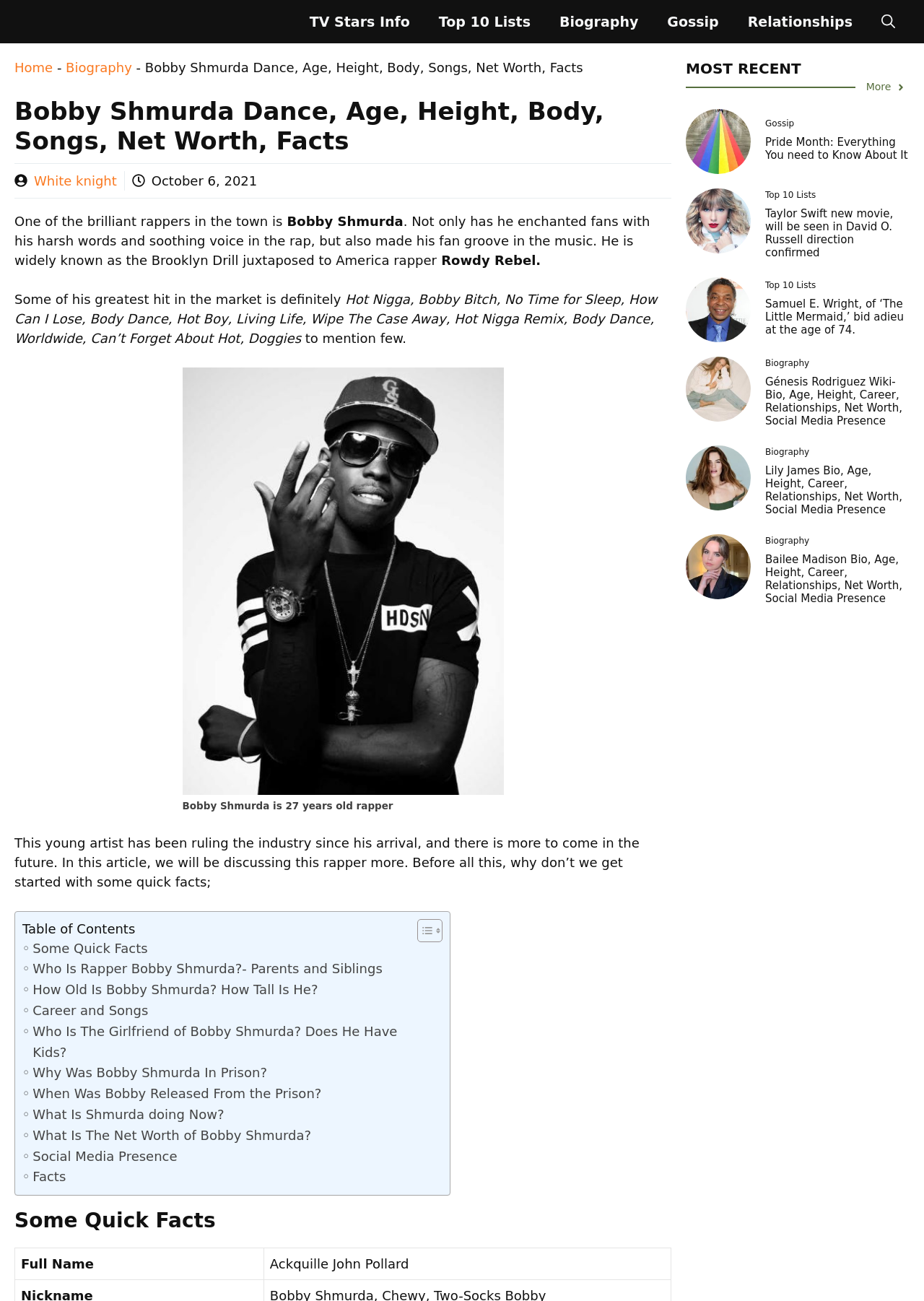Predict the bounding box of the UI element based on the description: "alt="LGBT Pride Month"". The coordinates should be four float numbers between 0 and 1, formatted as [left, top, right, bottom].

[0.742, 0.102, 0.812, 0.114]